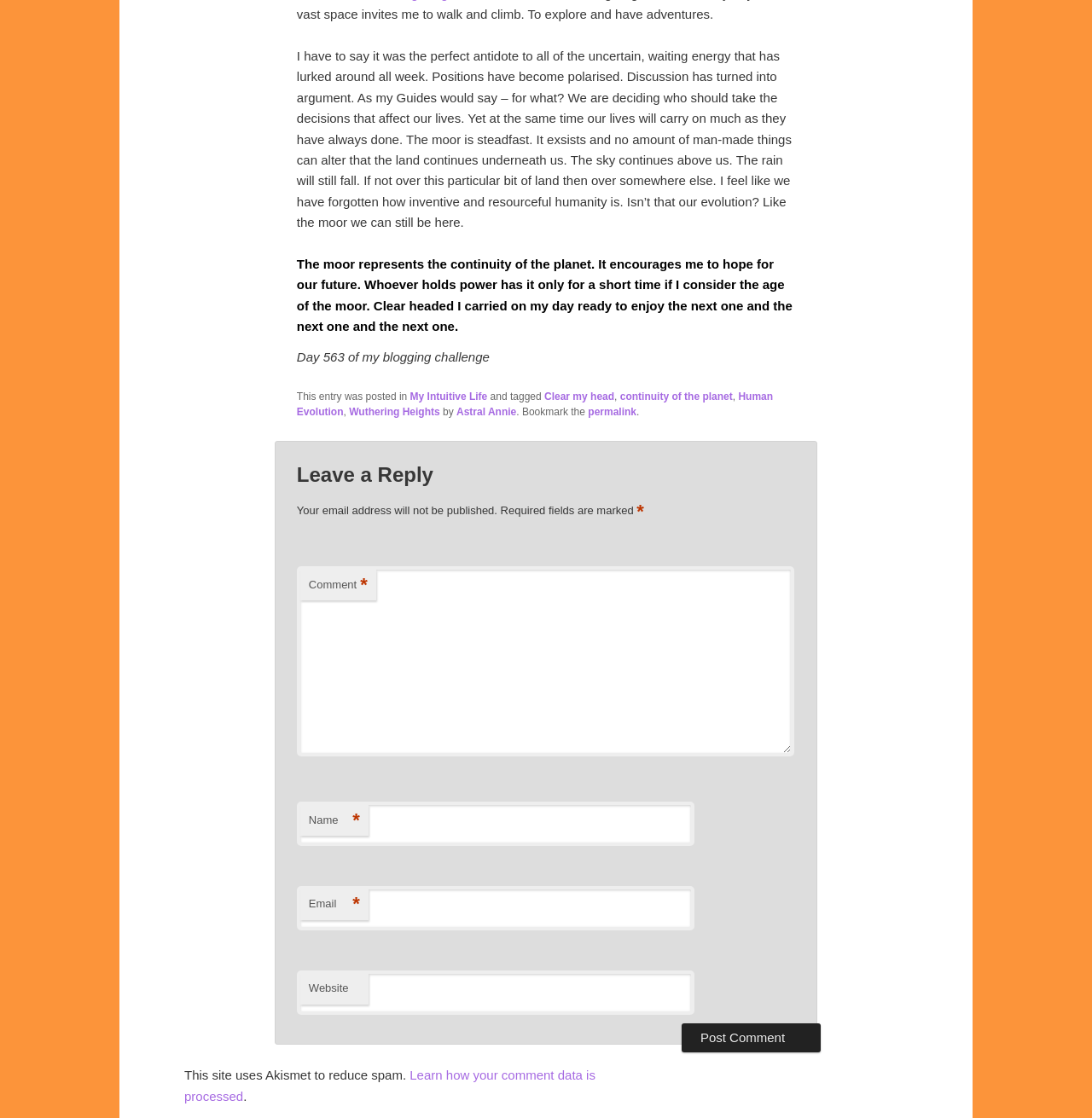Determine the bounding box coordinates of the clickable element to complete this instruction: "Click the 'Post Comment' button". Provide the coordinates in the format of four float numbers between 0 and 1, [left, top, right, bottom].

[0.624, 0.915, 0.752, 0.941]